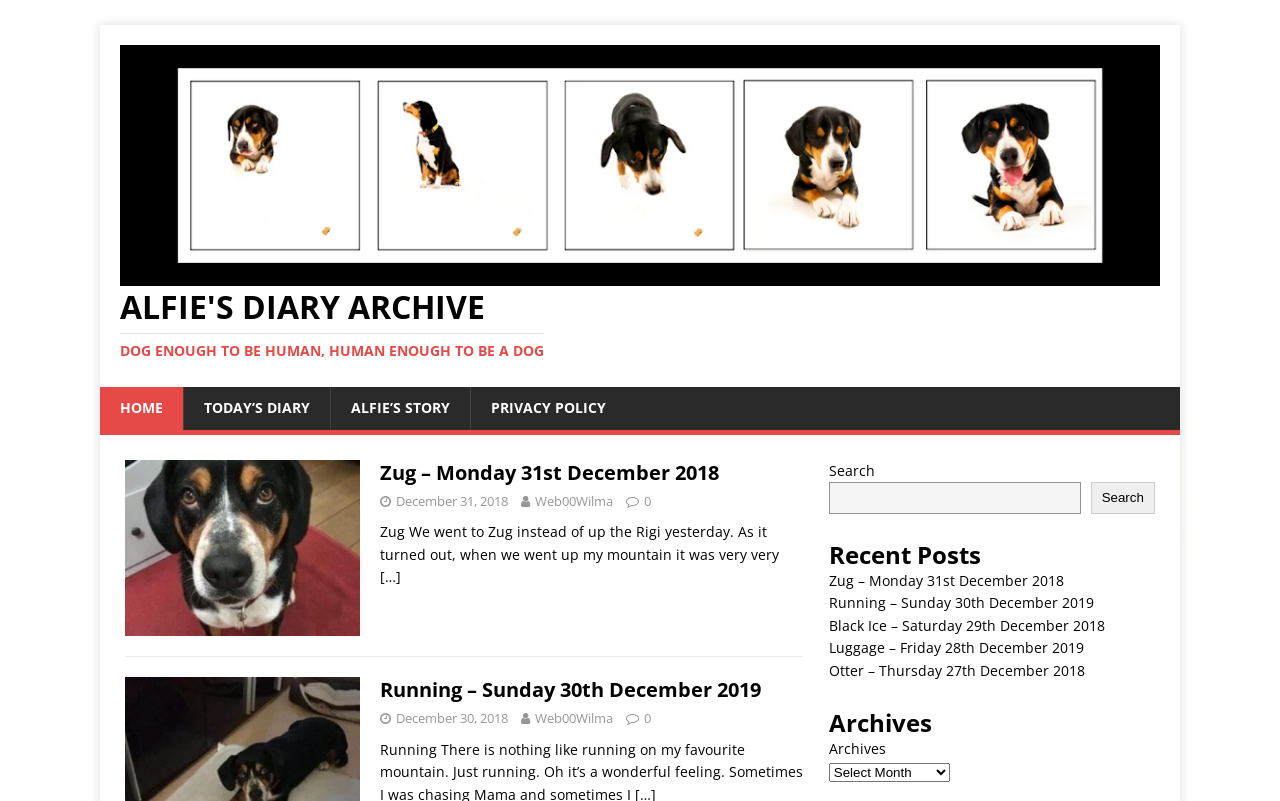Determine the primary headline of the webpage.

ALFIE'S DIARY ARCHIVE